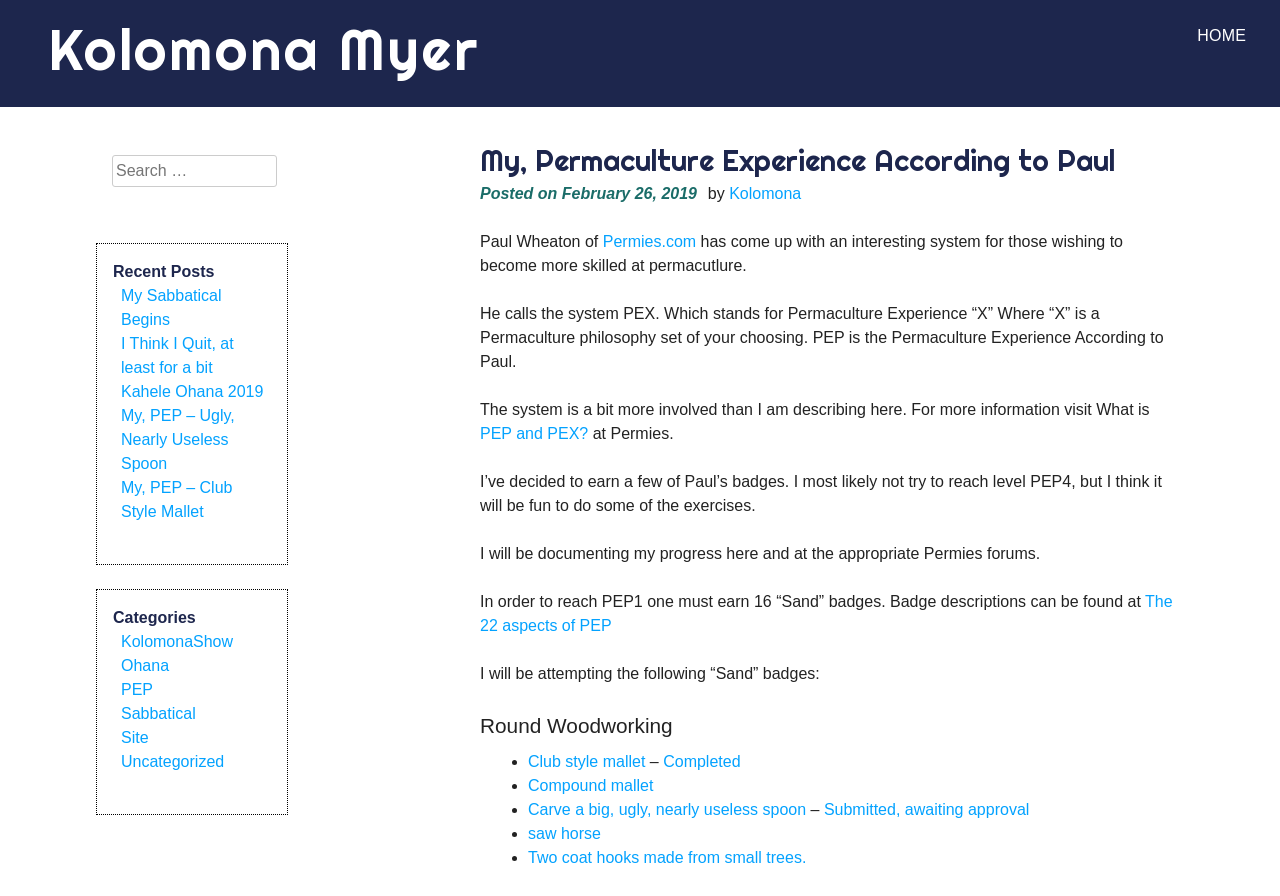Offer a detailed explanation of the webpage layout and contents.

This webpage is about Kolomona Myer's permaculture experience, specifically their journey with Paul Wheaton's PEX system. At the top of the page, there is a heading with the title "Kolomona Myer" and a link to the same name. Below that, there is a primary navigation menu with a link to "HOME".

The main content of the page is divided into sections. The first section has a heading "My, Permaculture Experience According to Paul" and provides an introduction to Paul Wheaton's PEX system. Below that, there is a paragraph of text explaining the system and a link to "Permies.com" for more information.

The next section is about the author's decision to earn Paul's badges, specifically the "Sand" badges, and their plan to document their progress. There is a link to "The 22 aspects of PEP" for more information on the badges.

Following that, there is a list of "Sand" badges the author is attempting to earn, including "Round Woodworking", "Club style mallet", "Compound mallet", "Carve a big, ugly, nearly useless spoon", and "Saw horse". Each badge has a link to its description and a status indicator, such as "Completed" or "Submitted, awaiting approval".

On the right side of the page, there is a complementary section with a search box and a heading "Recent Posts" with links to several recent posts, including "My Sabbatical Begins", "I Think I Quit, at least for a bit", and "Kahele Ohana 2019". Below that, there is a heading "Categories" with links to various categories, such as "KolomonaShow", "Ohana", "PEP", and "Sabbatical".